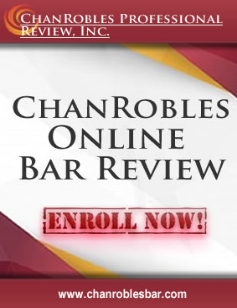Identify and describe all the elements present in the image.

The image displays a promotional graphic for the "ChanRobles Online Bar Review," a program offered by ChanRobles Professional Review, Inc. The background features a modern design with a gradient of red and yellow hues. Prominently featured in the center is the title "ChanRobles Online Bar Review" in bold, white font, emphasizing its importance. Below the title, there is a call-to-action button that reads "ENROLL NOW!" in a striking red box, encouraging prospective students to take action. At the bottom of the image, the website URL, "www.chanroblesbar.com," is displayed, providing a direct link for interested individuals to access more information about the bar review program.